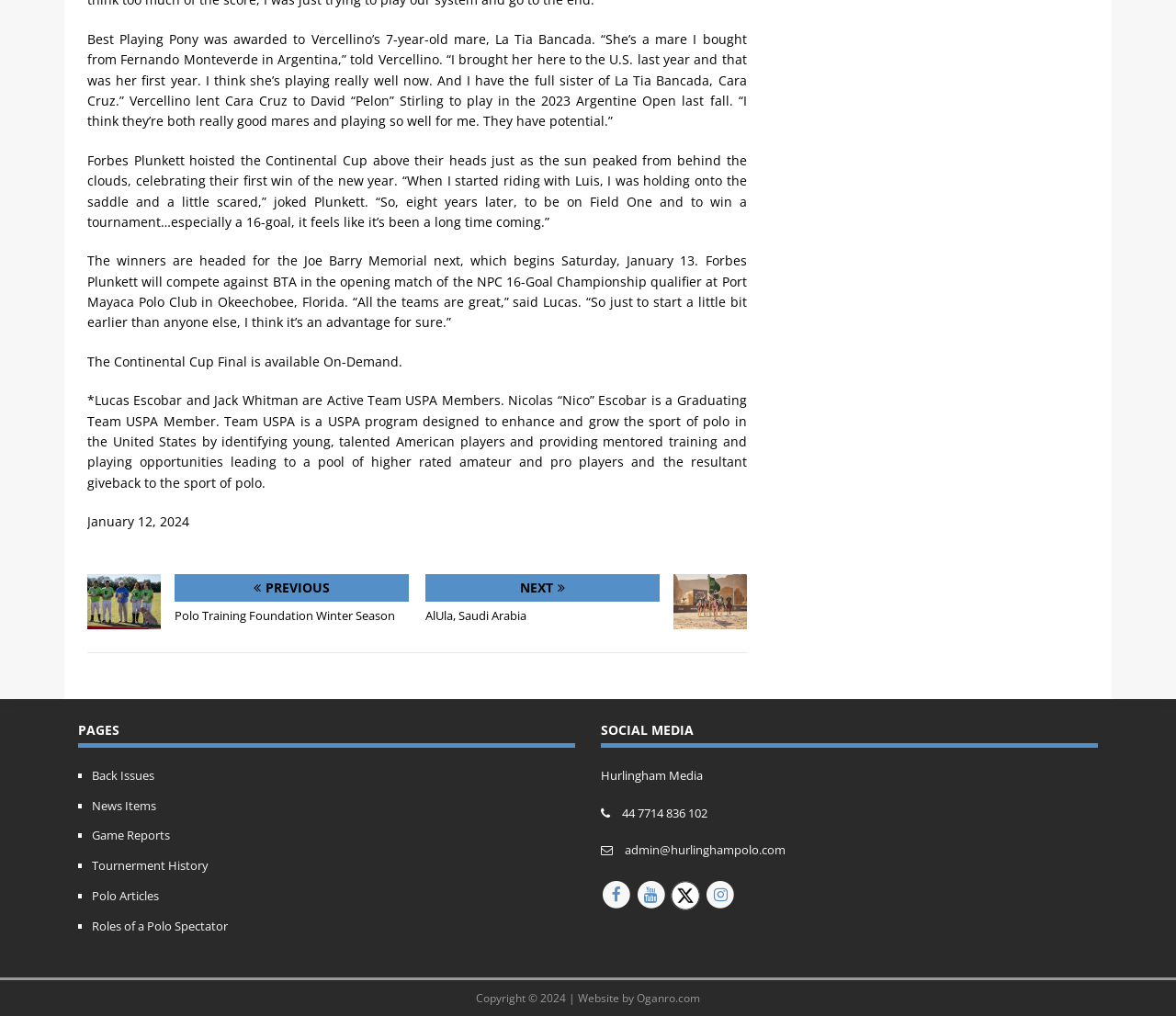Identify the bounding box for the described UI element. Provide the coordinates in (top-left x, top-left y, bottom-right x, bottom-right y) format with values ranging from 0 to 1: About this site

None